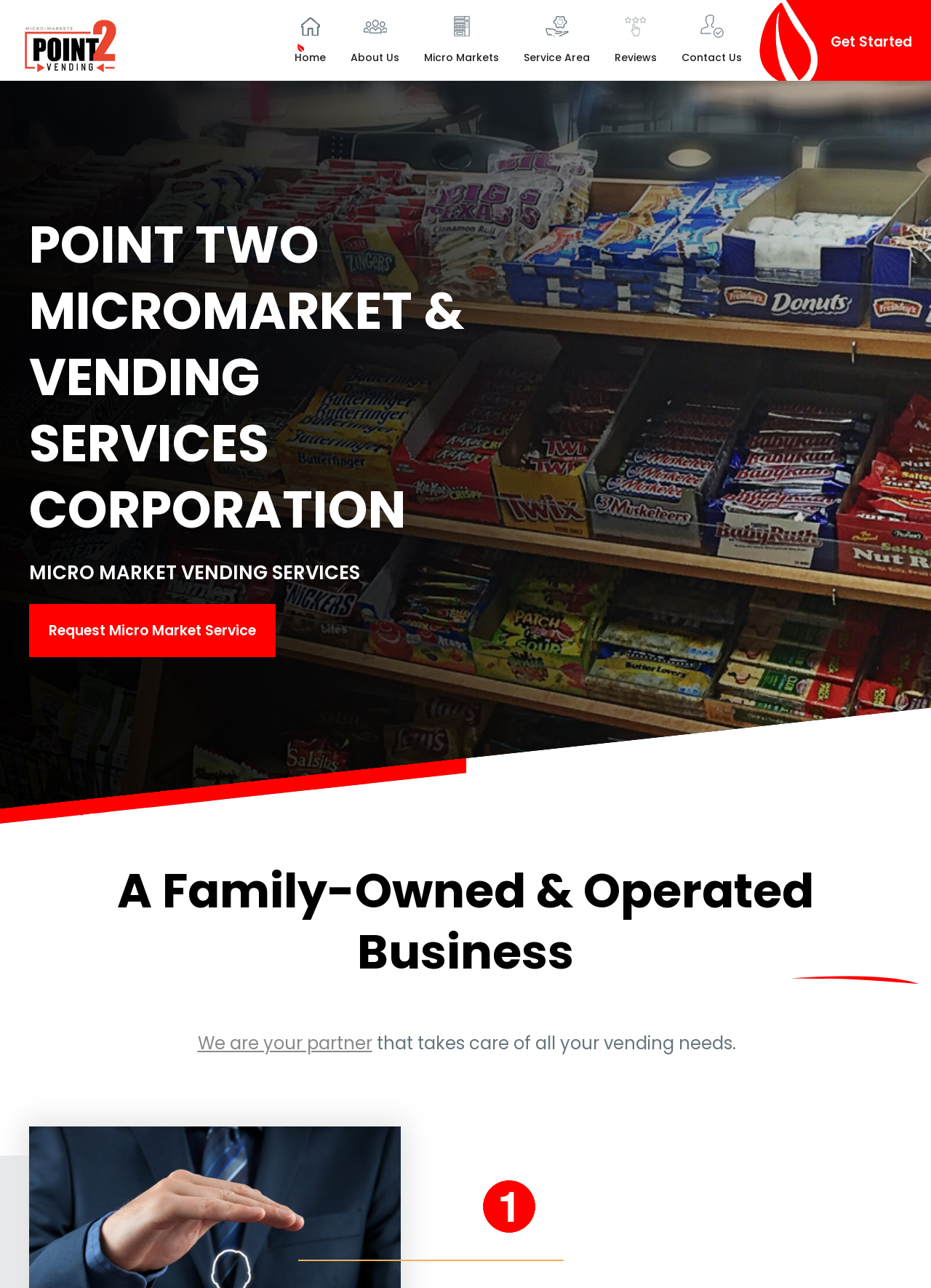Look at the image and write a detailed answer to the question: 
What is the main service offered by the company?

The heading 'MICRO MARKET VENDING SERVICES' and the link 'Request Micro Market Service' suggest that the main service offered by the company is micro market vending services.